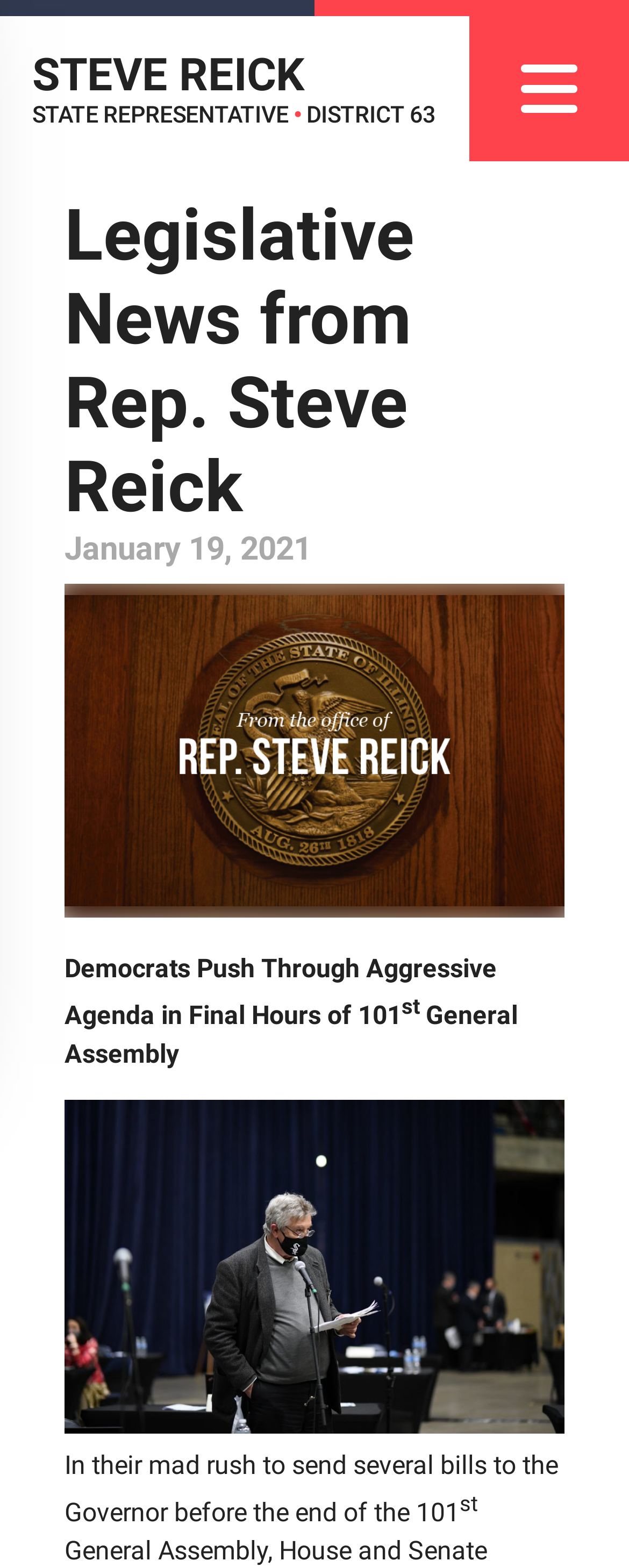Who is the state representative?
Refer to the image and provide a thorough answer to the question.

Based on the link at the top of the page, 'STEVE REICK STATE REPRESENTATIVE • DISTRICT 63', we can determine that Steve Reick is the state representative.